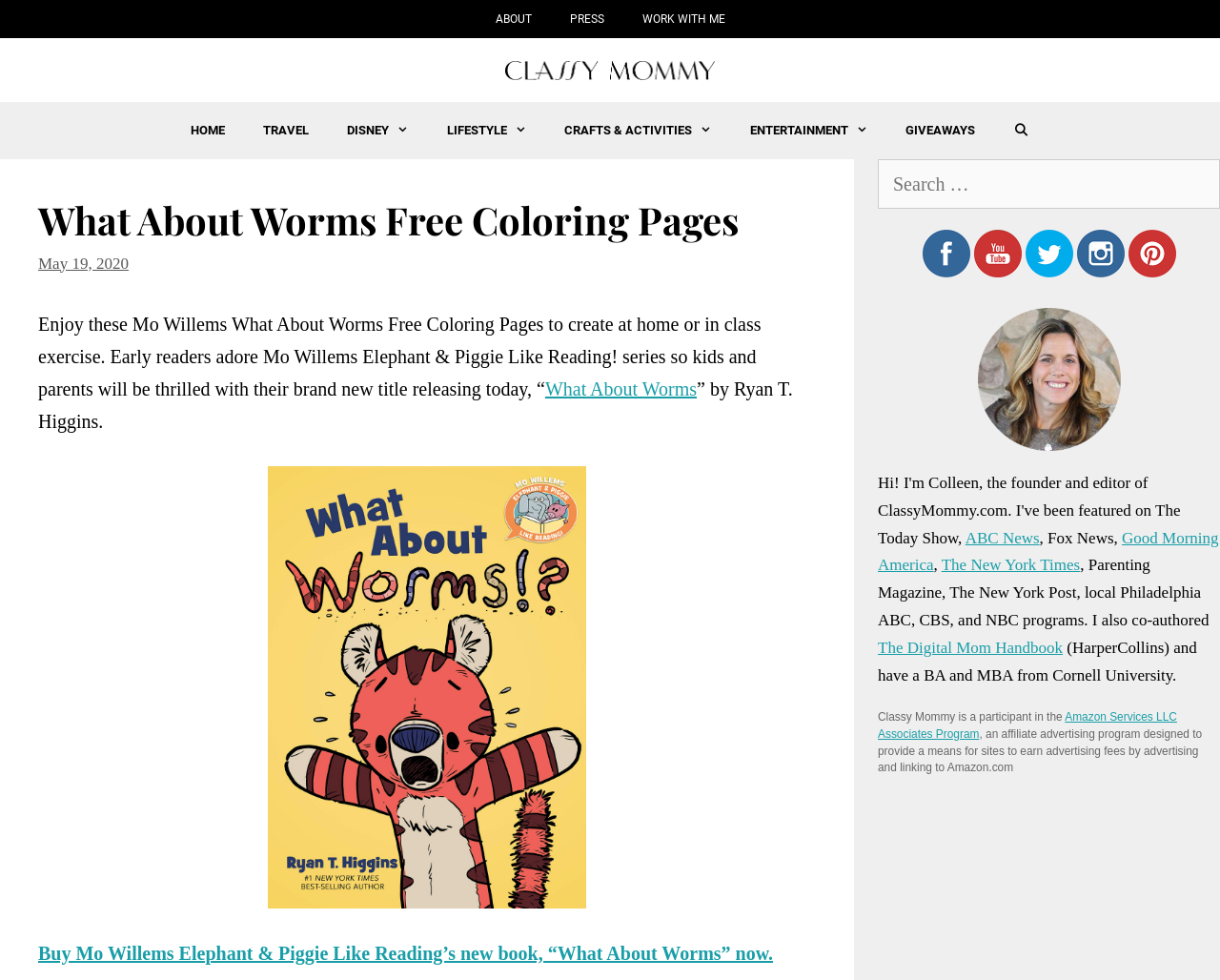Specify the bounding box coordinates of the area to click in order to follow the given instruction: "Read the 'What About Worms' article."

[0.447, 0.386, 0.571, 0.408]